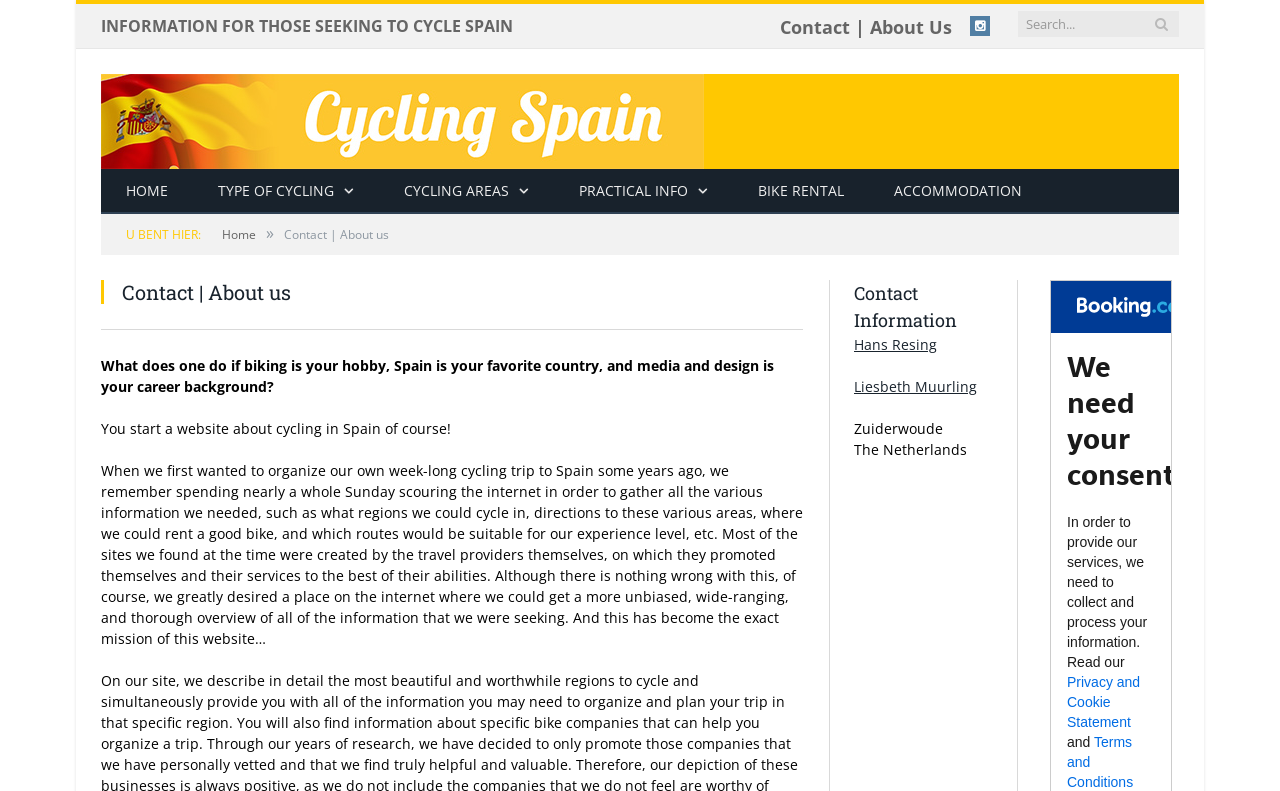Your task is to find and give the main heading text of the webpage.

Contact | About us